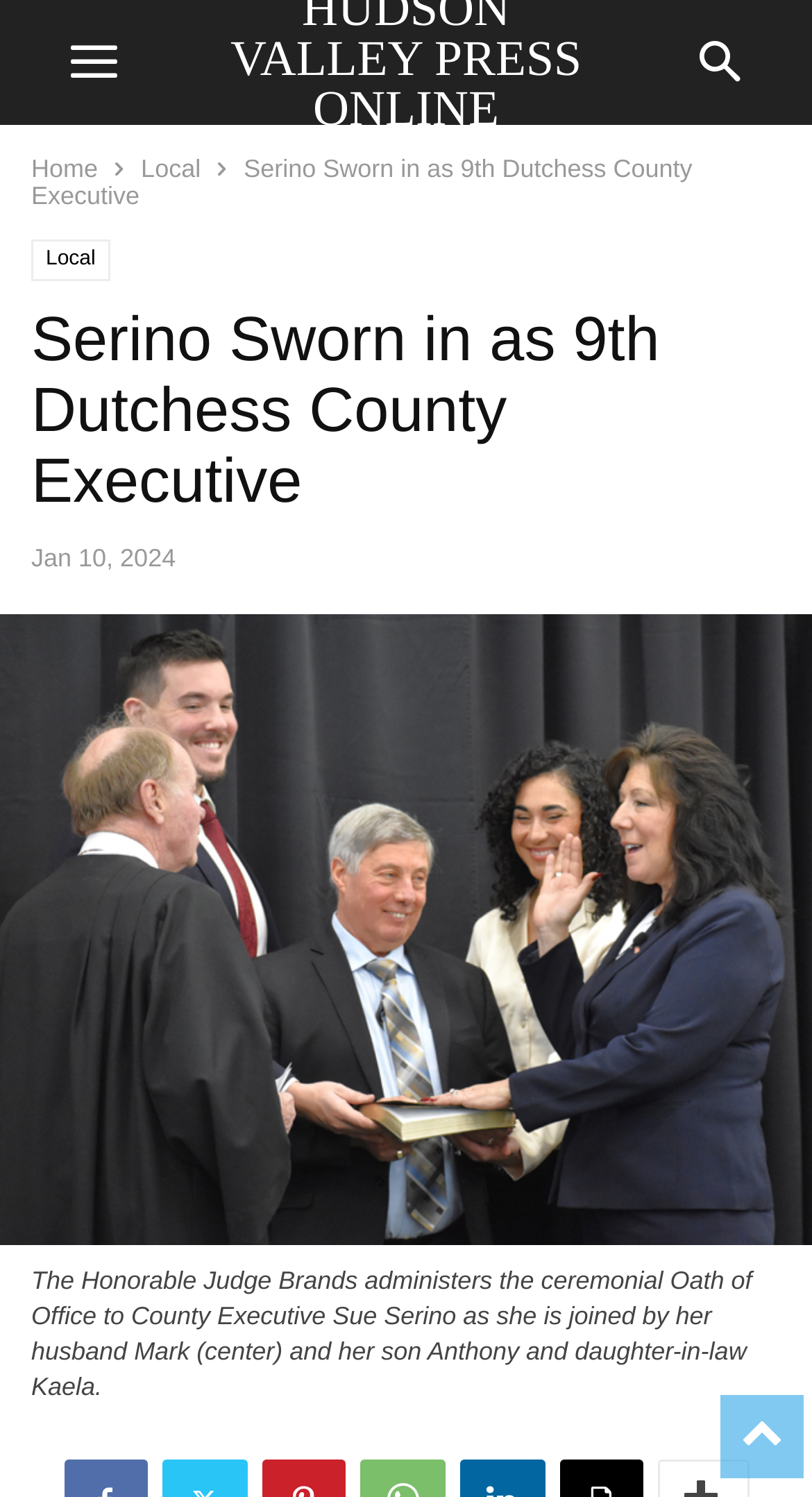Give a concise answer of one word or phrase to the question: 
What is the date of the article?

Jan 10, 2024